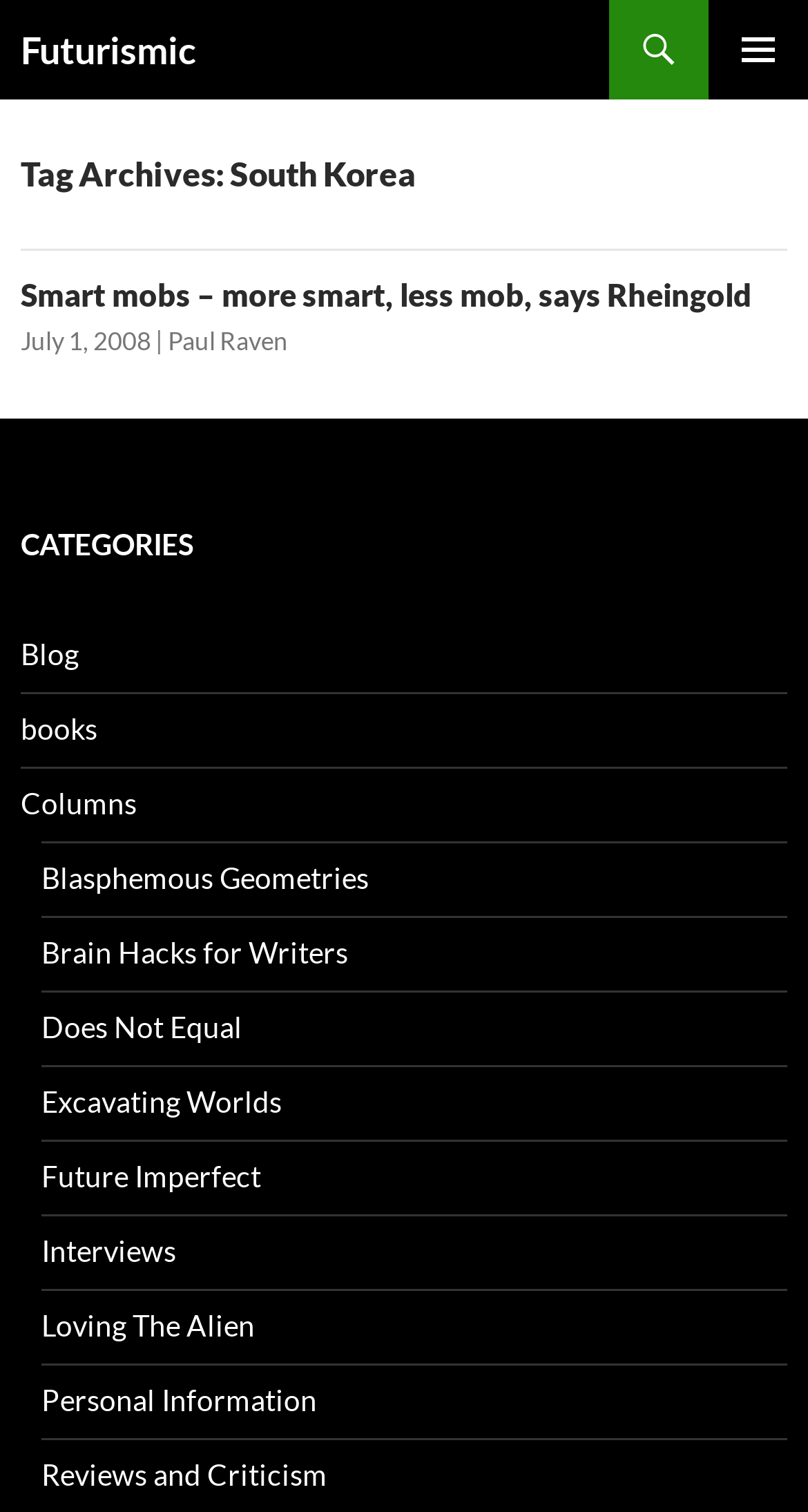What is the tag archive of the current webpage?
Answer briefly with a single word or phrase based on the image.

South Korea